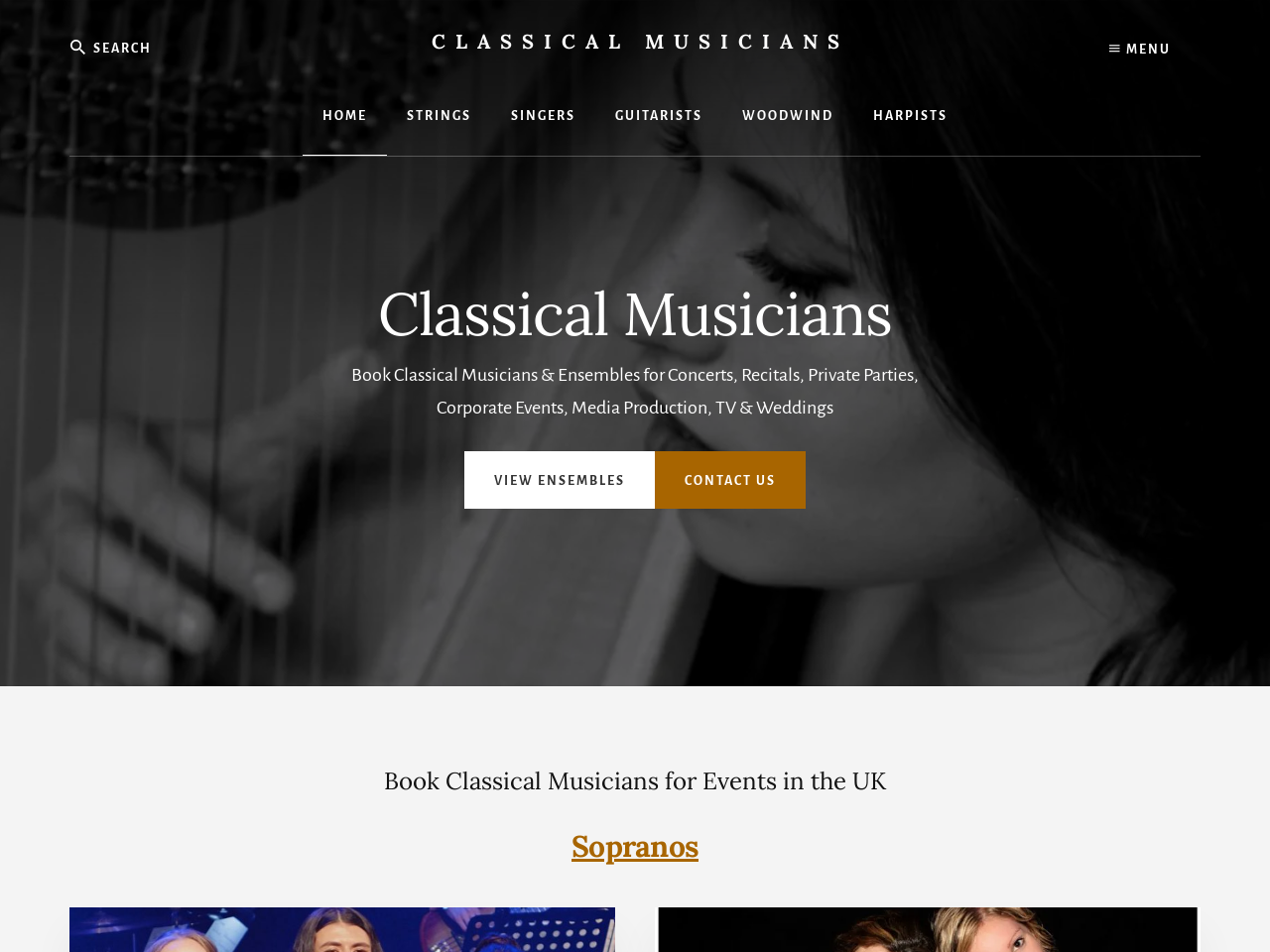Bounding box coordinates should be in the format (top-left x, top-left y, bottom-right x, bottom-right y) and all values should be floating point numbers between 0 and 1. Determine the bounding box coordinate for the UI element described as: For The Music

None